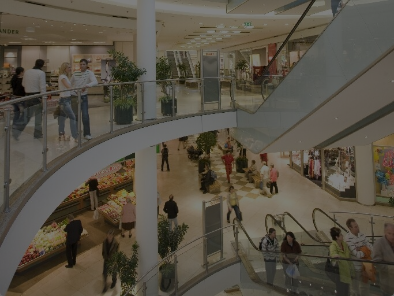What is added to the environment to give a touch of greenery?
Using the details from the image, give an elaborate explanation to answer the question.

According to the caption, large potted plants are placed in the shopping center to add a touch of greenery to the bustling environment, making it more aesthetically pleasing.